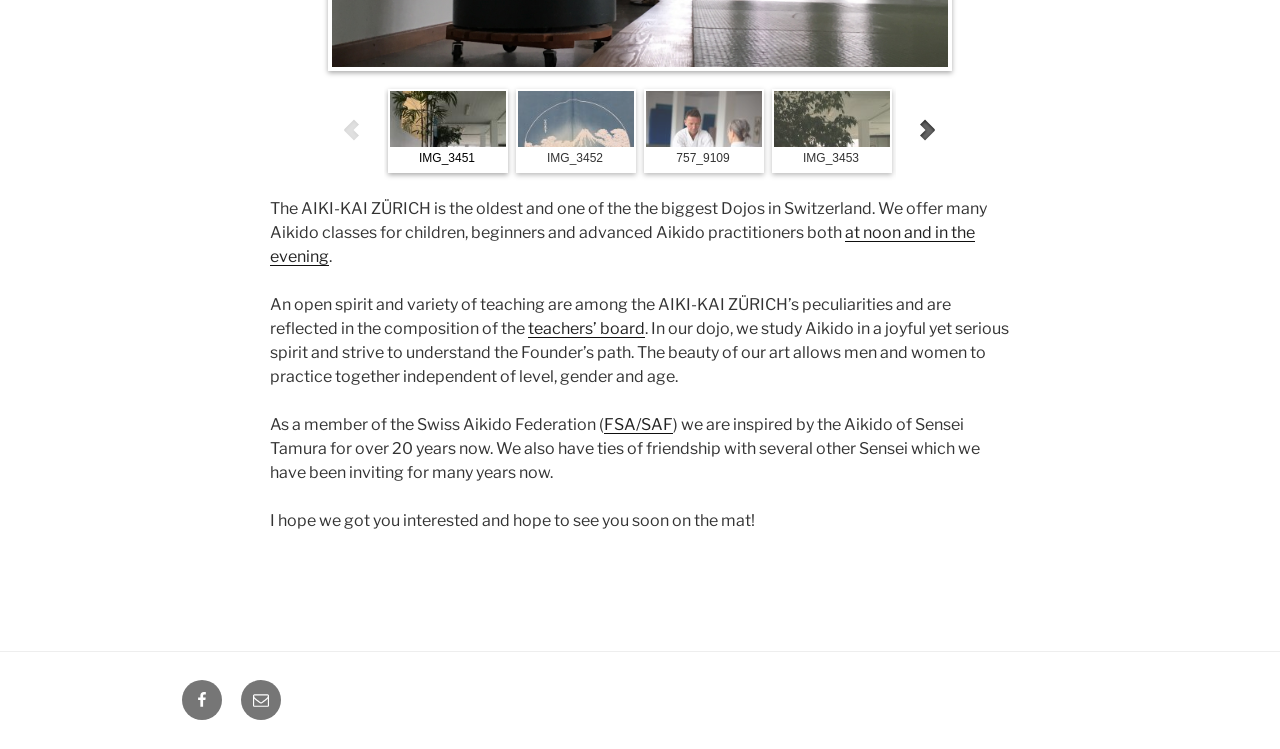Determine the bounding box coordinates for the HTML element described here: "teachers’ board".

[0.412, 0.426, 0.504, 0.451]